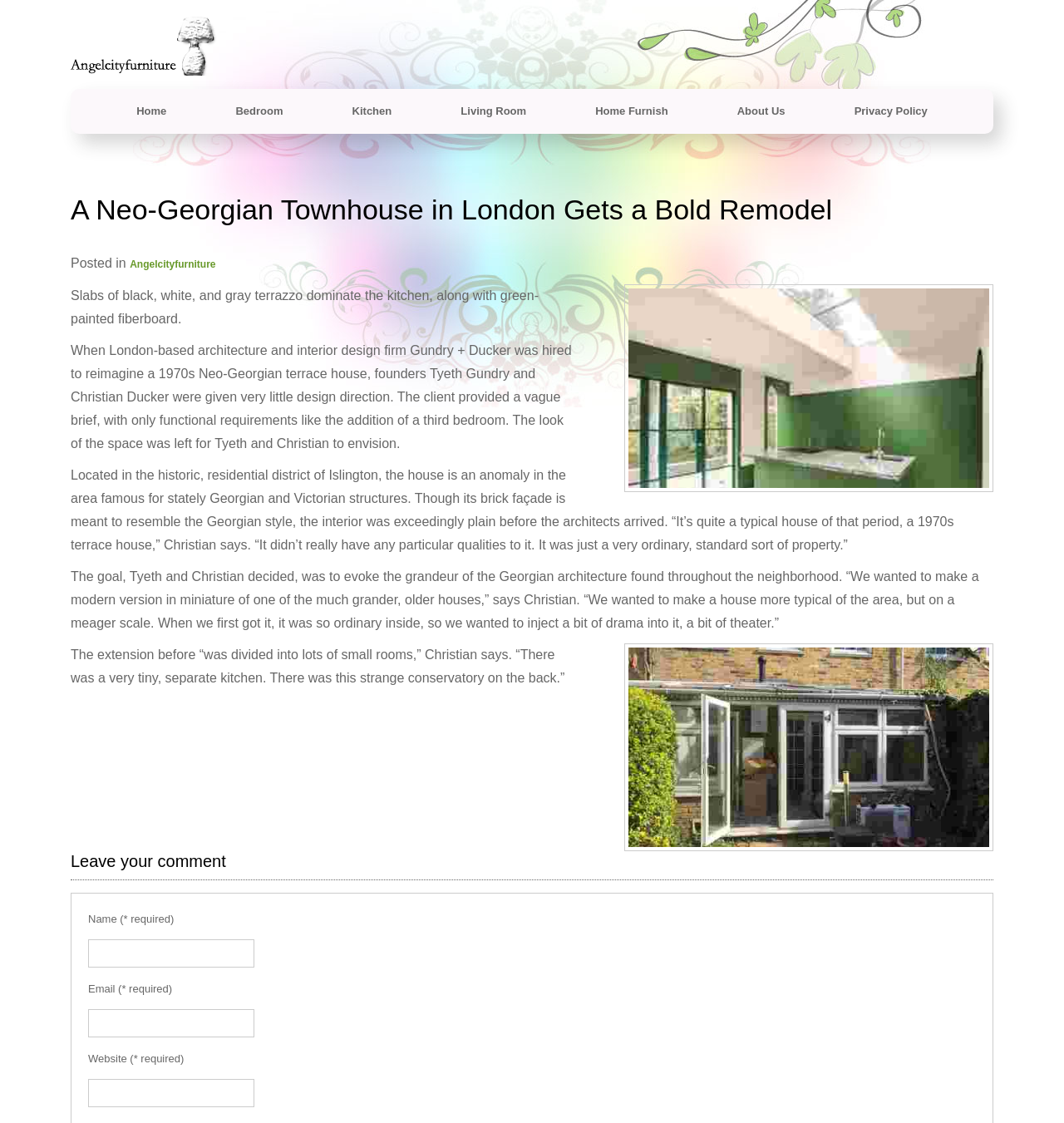Using floating point numbers between 0 and 1, provide the bounding box coordinates in the format (top-left x, top-left y, bottom-right x, bottom-right y). Locate the UI element described here: Angelcityfurniture

[0.122, 0.23, 0.203, 0.241]